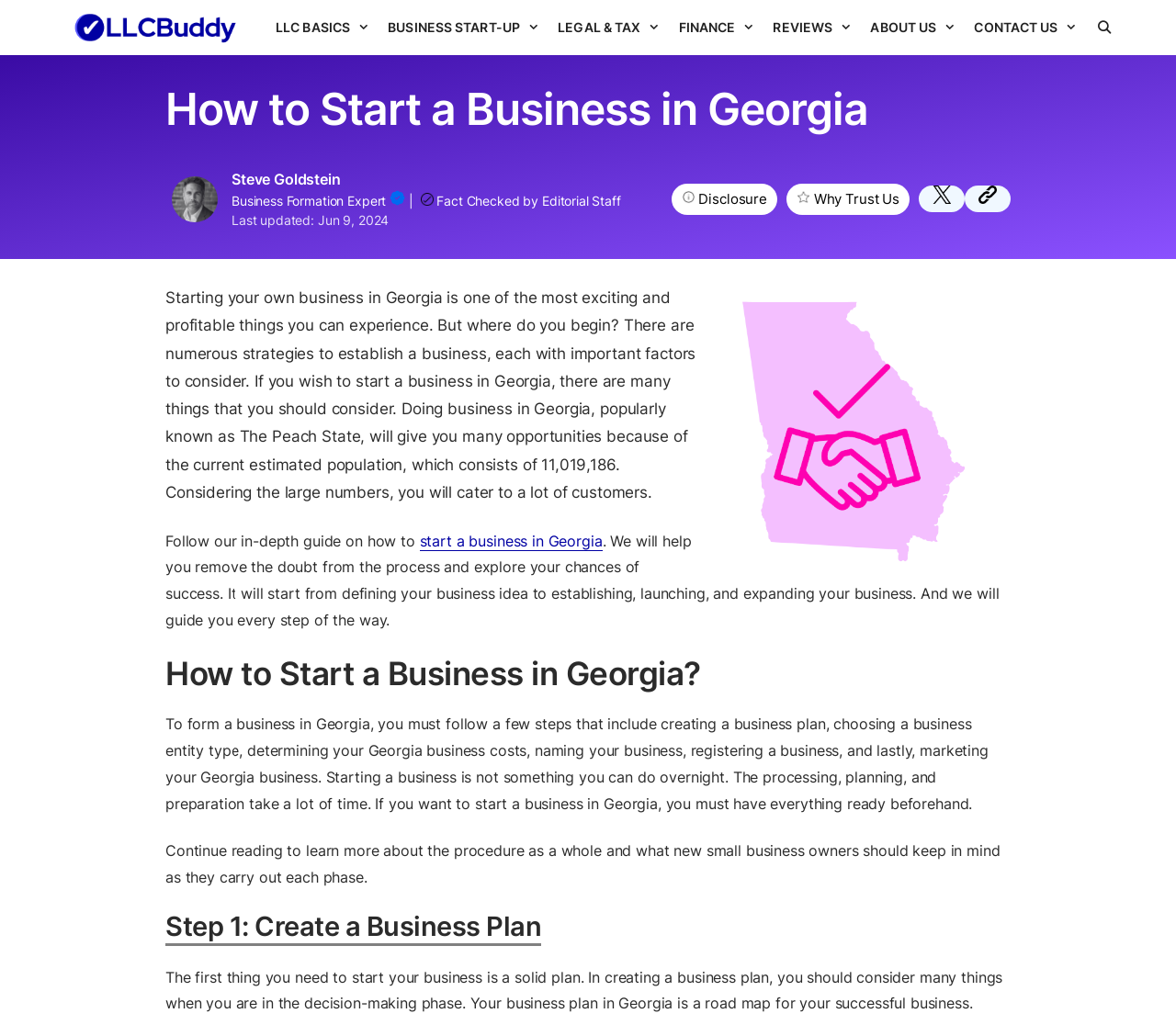Use a single word or phrase to respond to the question:
What is the purpose of a business plan?

A roadmap for a successful business